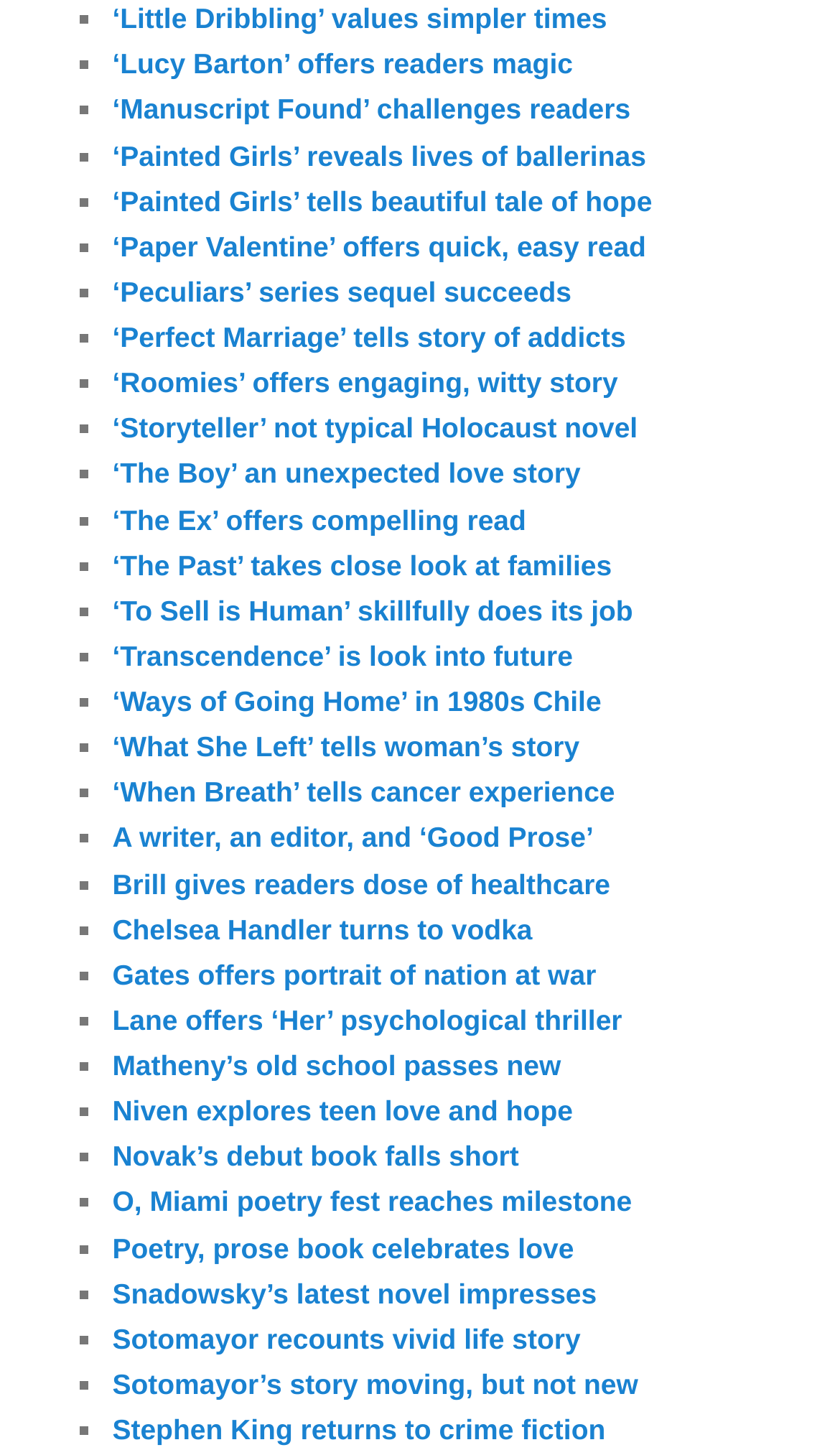Please provide a one-word or short phrase answer to the question:
Do all book reviews have a similar format?

Yes